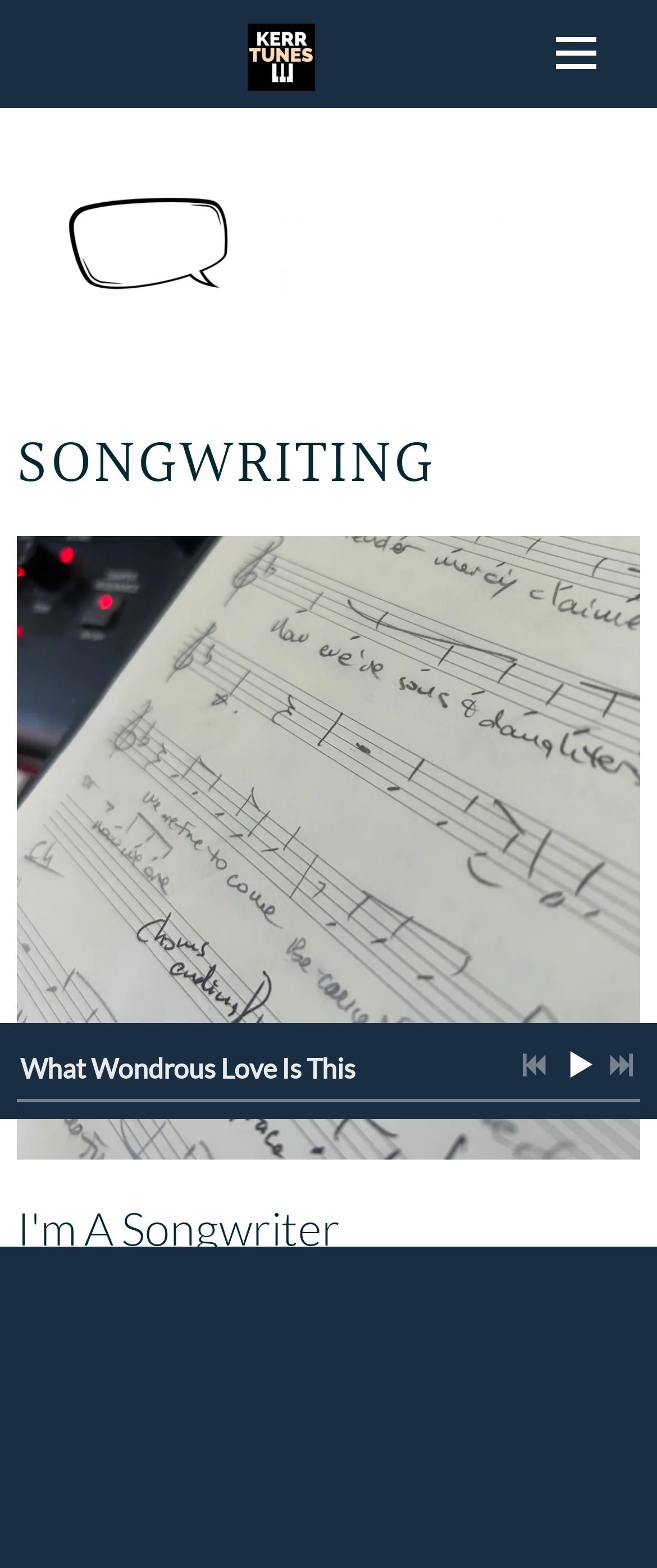What is the title of the song?
Provide a one-word or short-phrase answer based on the image.

What Wondrous Love Is This